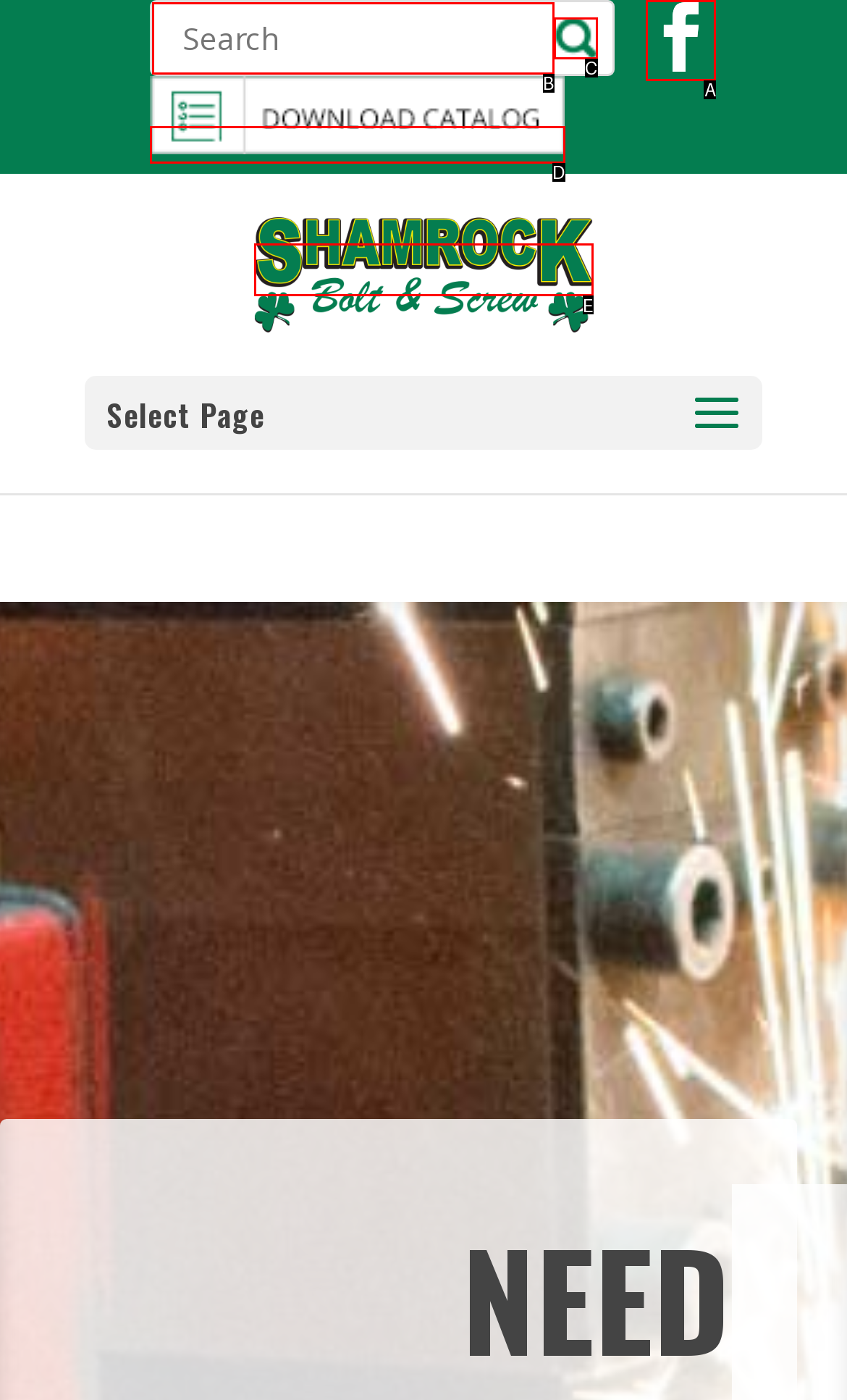Determine which HTML element matches the given description: alt="Search" name="search". Provide the corresponding option's letter directly.

C